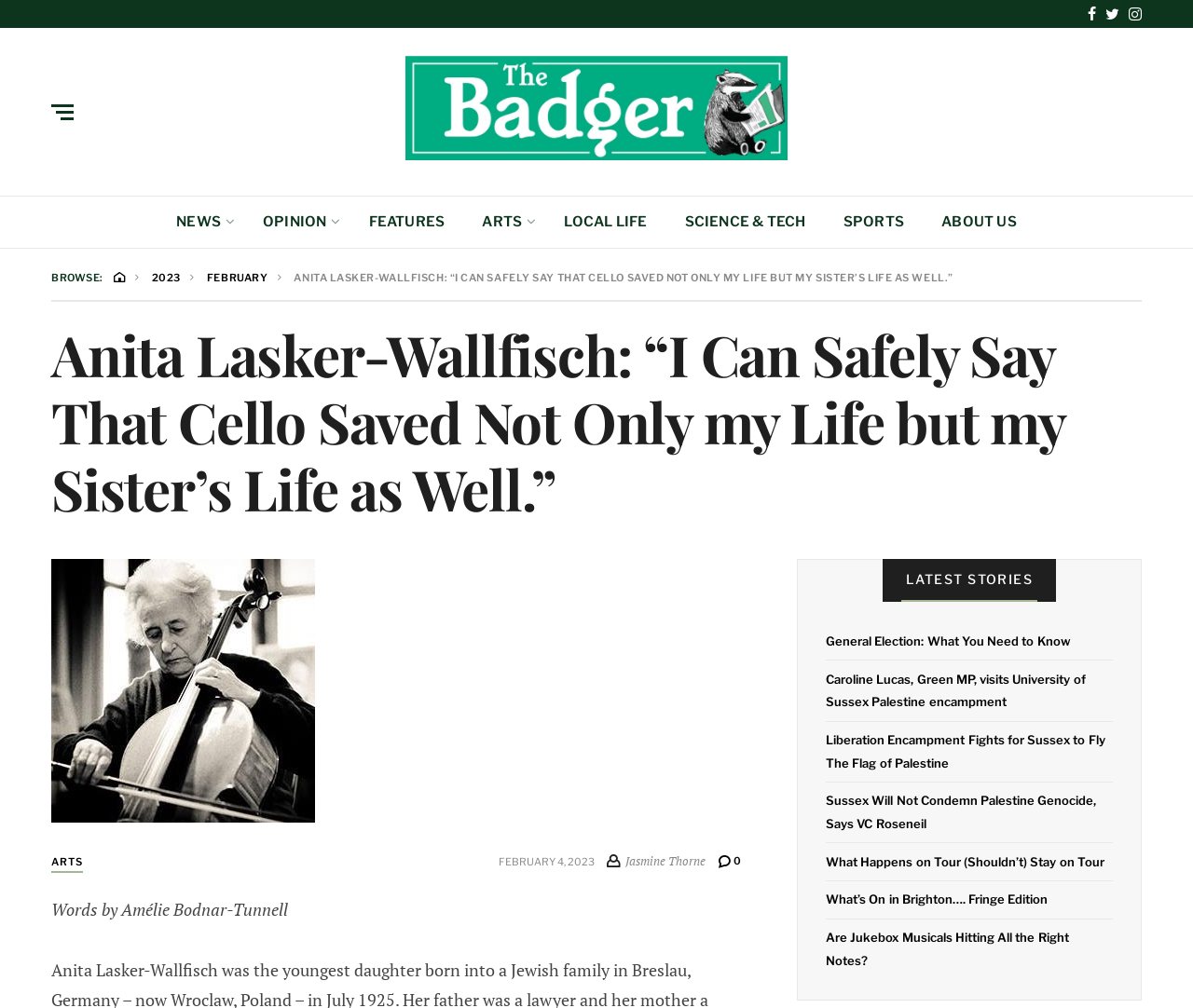Please identify the bounding box coordinates of the clickable region that I should interact with to perform the following instruction: "View latest stories". The coordinates should be expressed as four float numbers between 0 and 1, i.e., [left, top, right, bottom].

[0.74, 0.555, 0.885, 0.597]